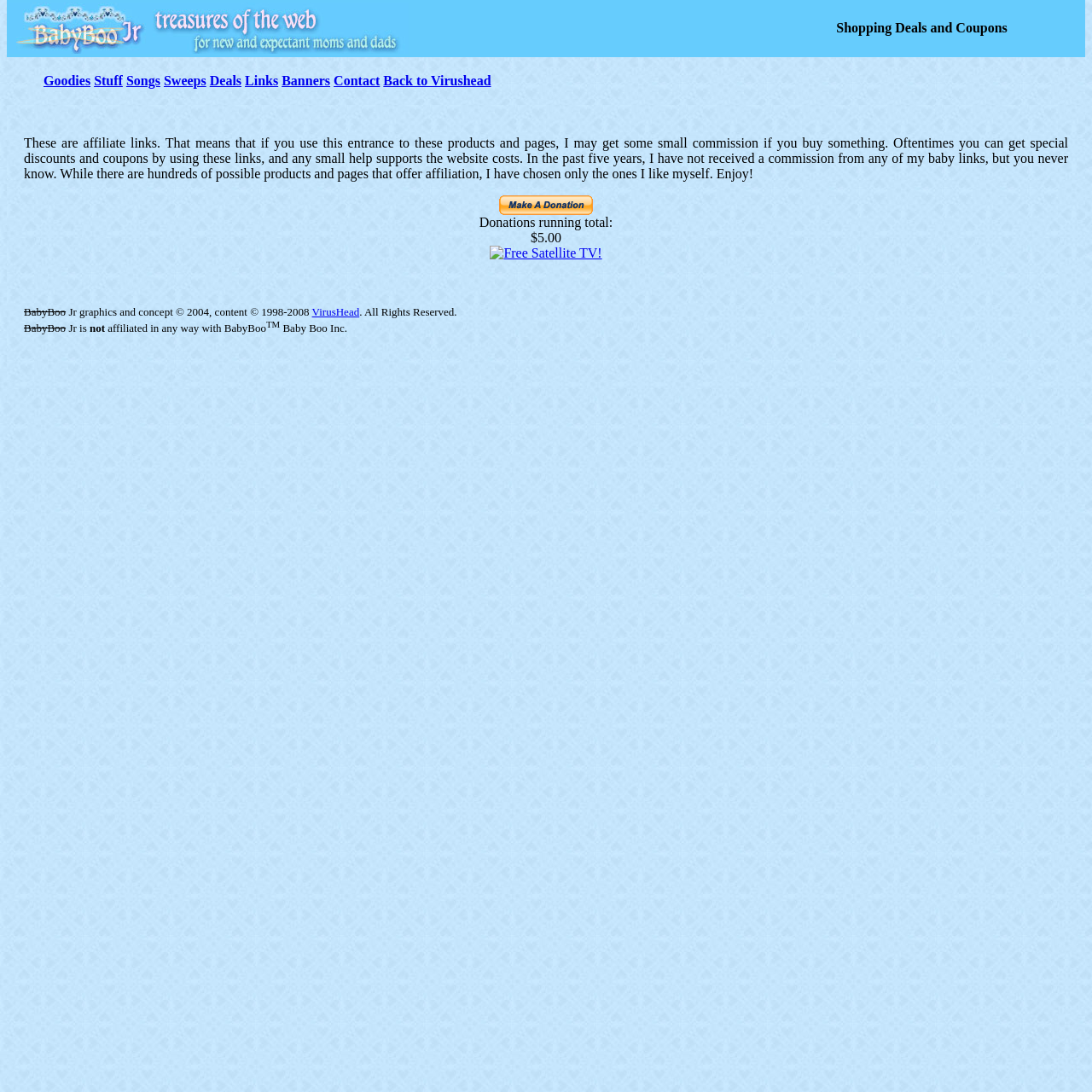Show the bounding box coordinates of the region that should be clicked to follow the instruction: "Click the 'GET QUOTES' button."

None